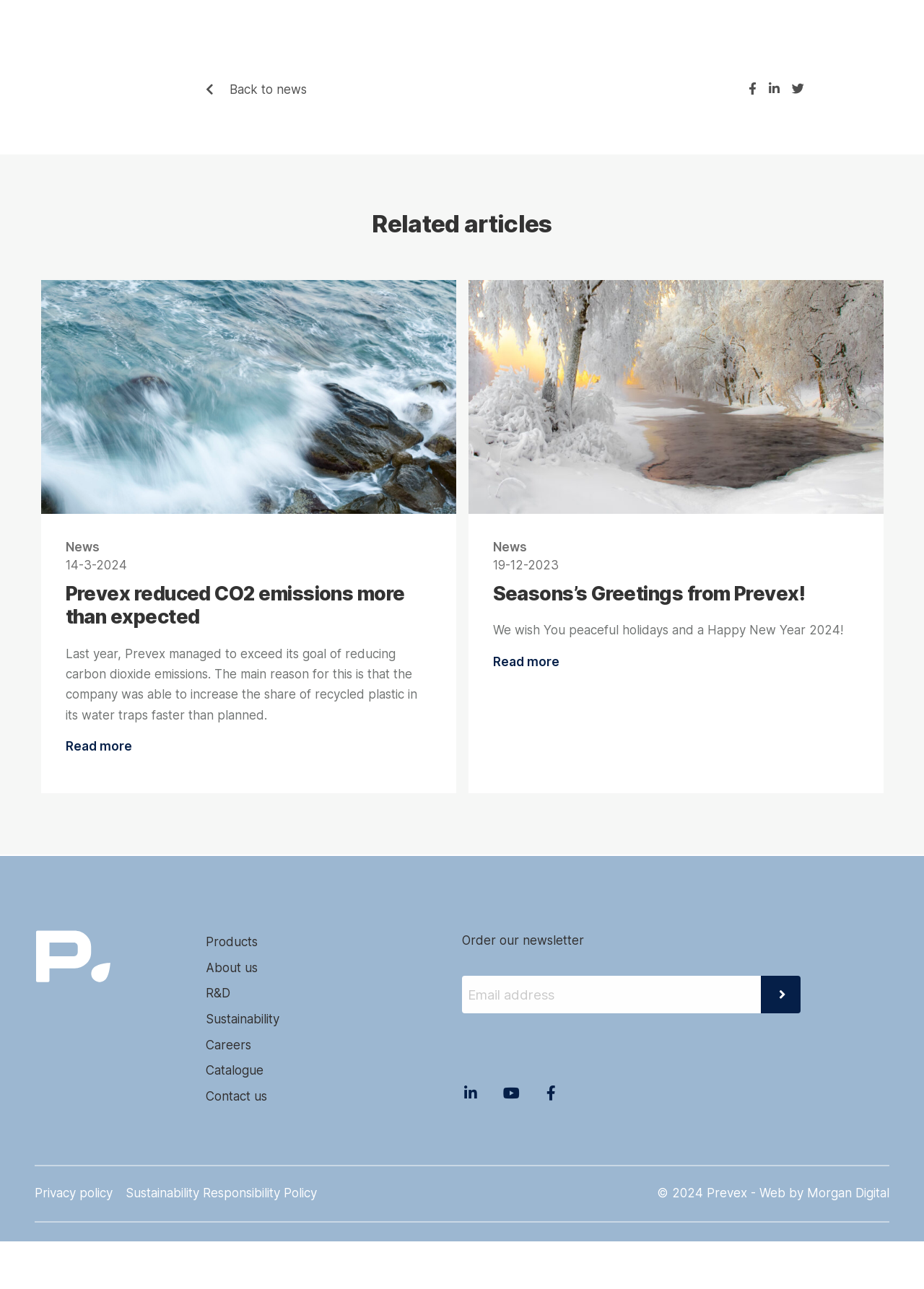Bounding box coordinates are specified in the format (top-left x, top-left y, bottom-right x, bottom-right y). All values are floating point numbers bounded between 0 and 1. Please provide the bounding box coordinate of the region this sentence describes: Web by Morgan Digital

[0.822, 0.92, 0.962, 0.931]